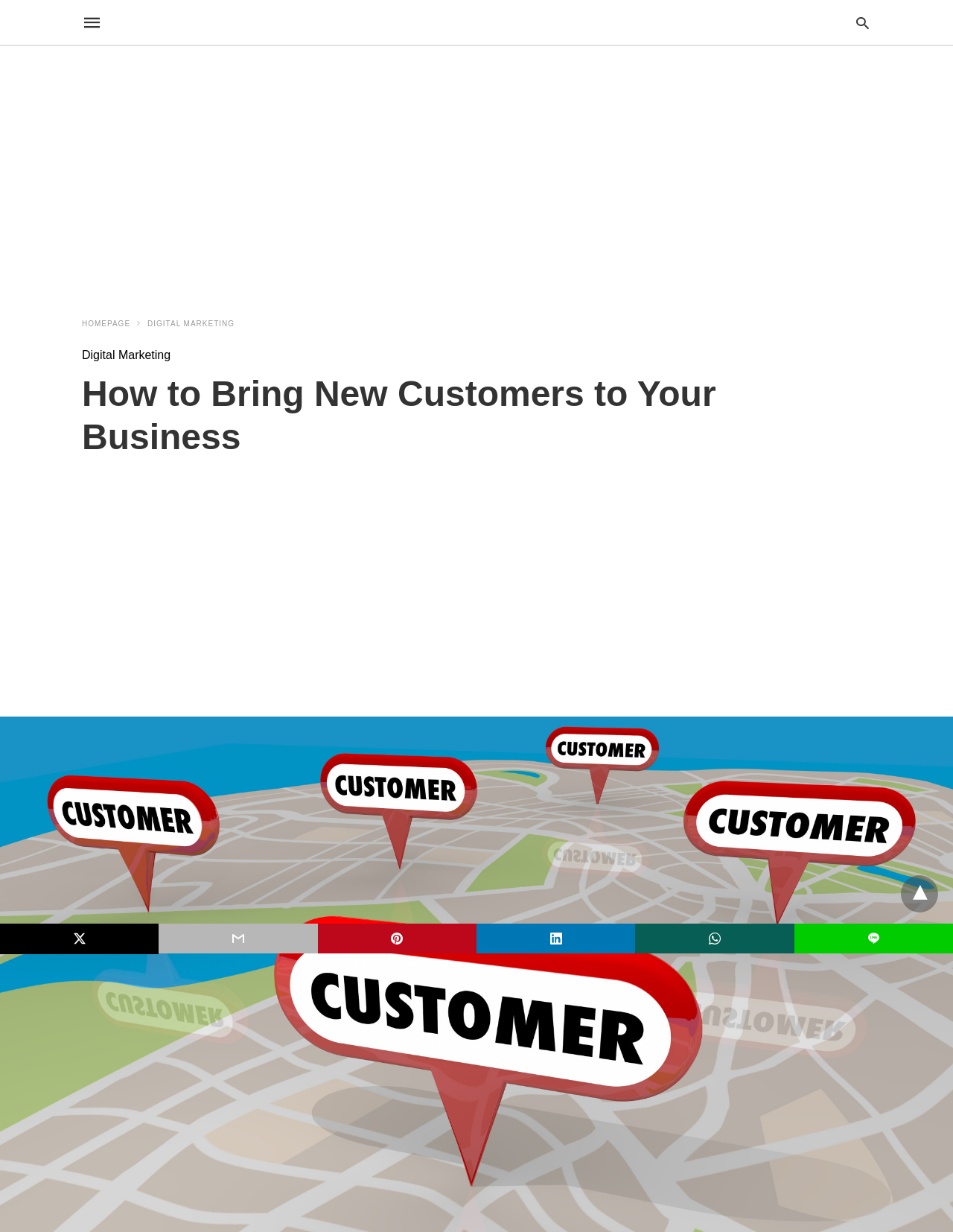Refer to the image and offer a detailed explanation in response to the question: How many navigation links are there at the top?

At the top of the webpage, there are three navigation links, which are 'HOMEPAGE', 'DIGITAL MARKETING', and 'Digital Marketing'. These links are located at the top of the webpage, indicating that they are for navigating to different sections or pages of the website.